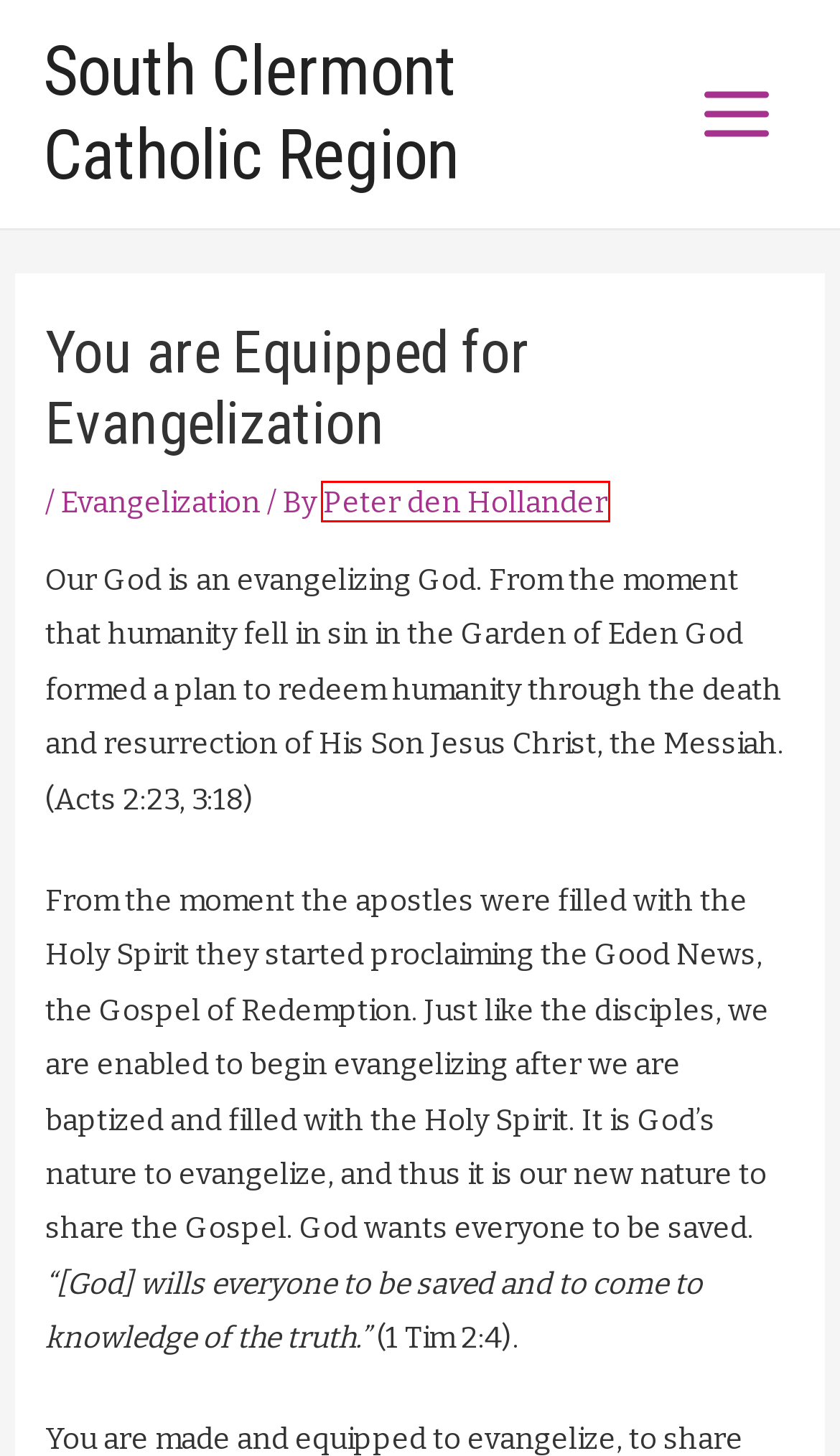Observe the webpage screenshot and focus on the red bounding box surrounding a UI element. Choose the most appropriate webpage description that corresponds to the new webpage after clicking the element in the bounding box. Here are the candidates:
A. Peter den Hollander – South Clermont Catholic Region
B. November 2020 – South Clermont Catholic Region
C. South Clermont Catholic Region
D. June 2022 – South Clermont Catholic Region
E. Evangelization – South Clermont Catholic Region
F. Show and Then Tell – South Clermont Catholic Region
G. September 2021 – South Clermont Catholic Region
H. Book Reflections – South Clermont Catholic Region

A